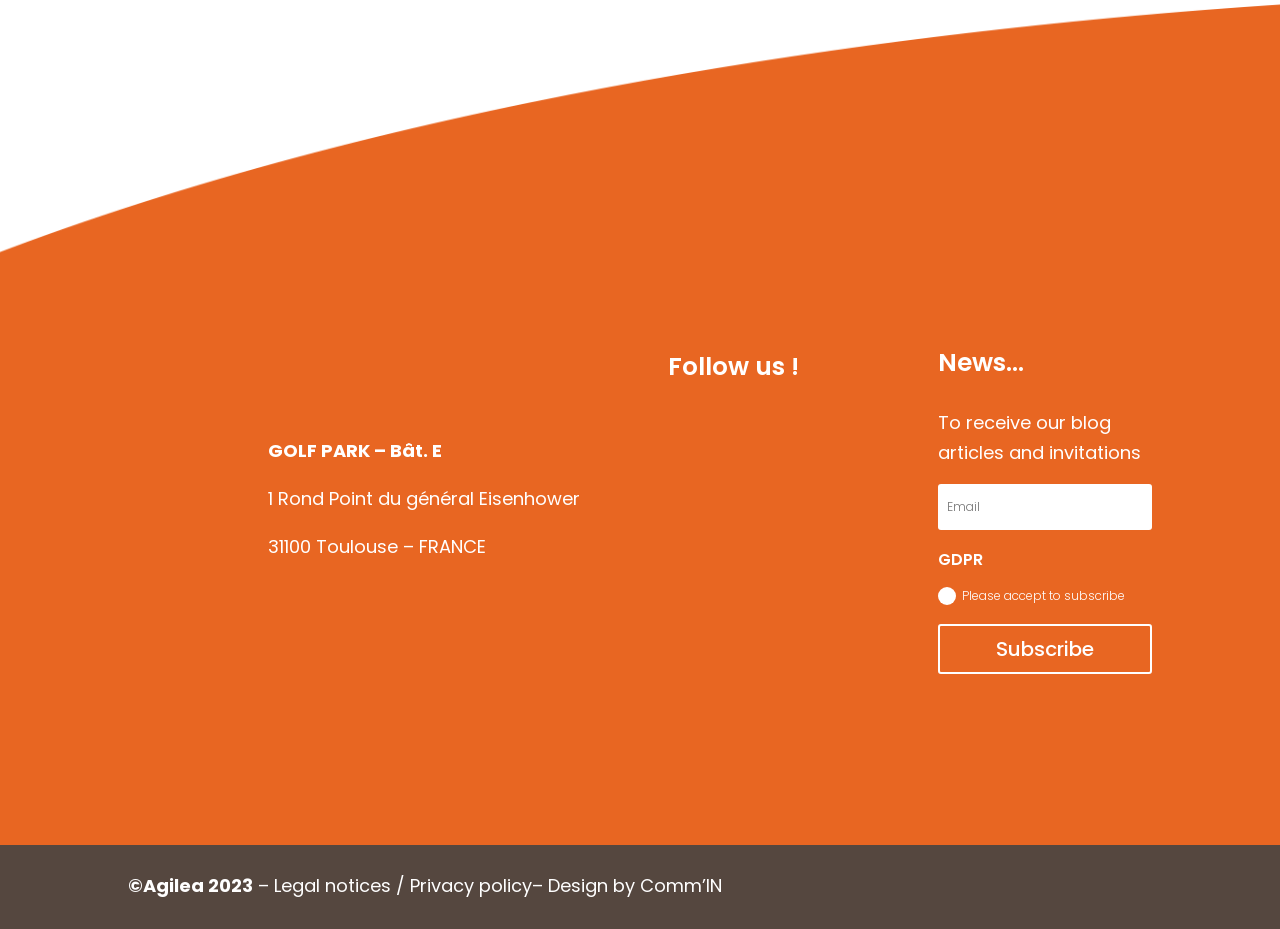Please answer the following query using a single word or phrase: 
What is the address of GOLF PARK?

1 Rond Point du général Eisenhower, 31100 Toulouse – FRANCE